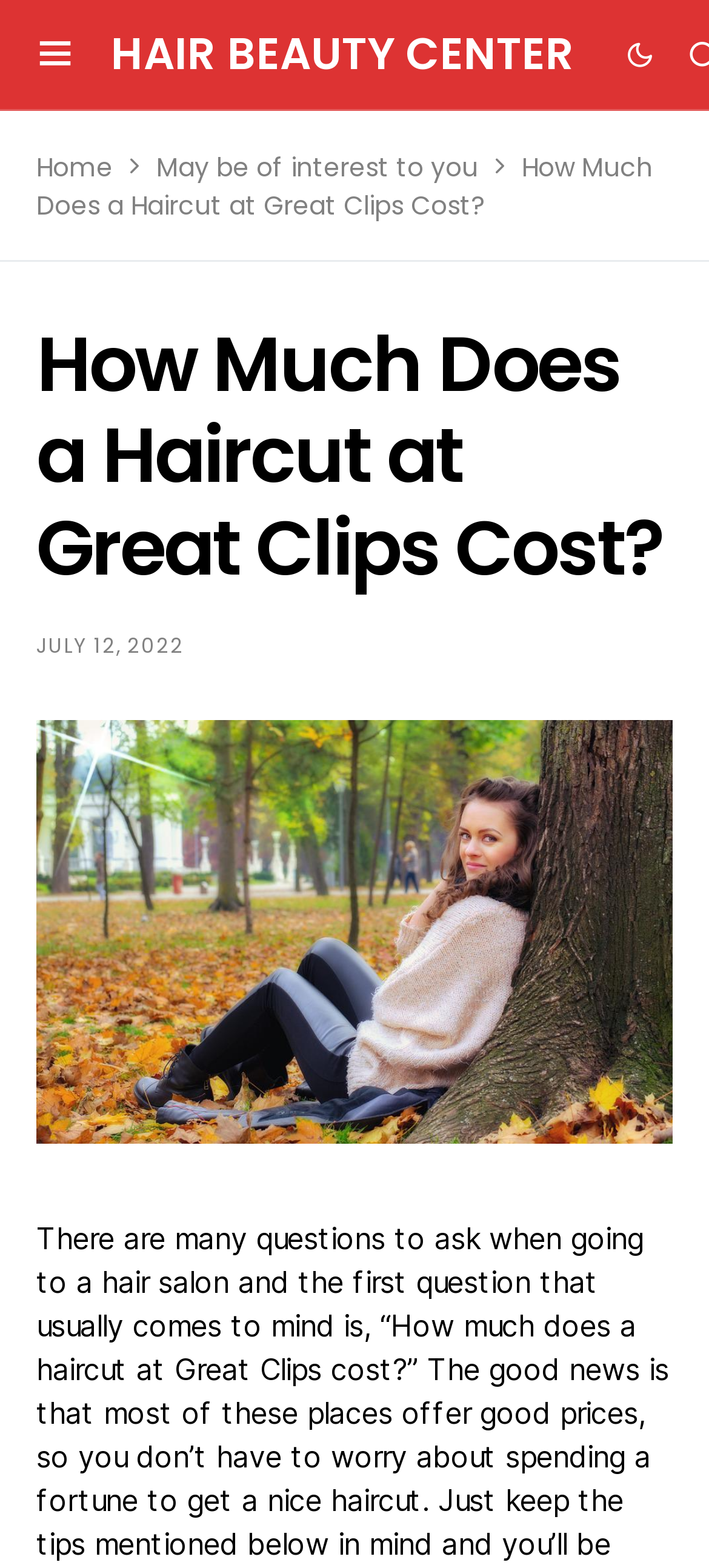Locate the bounding box of the user interface element based on this description: "Home".

[0.051, 0.095, 0.159, 0.118]